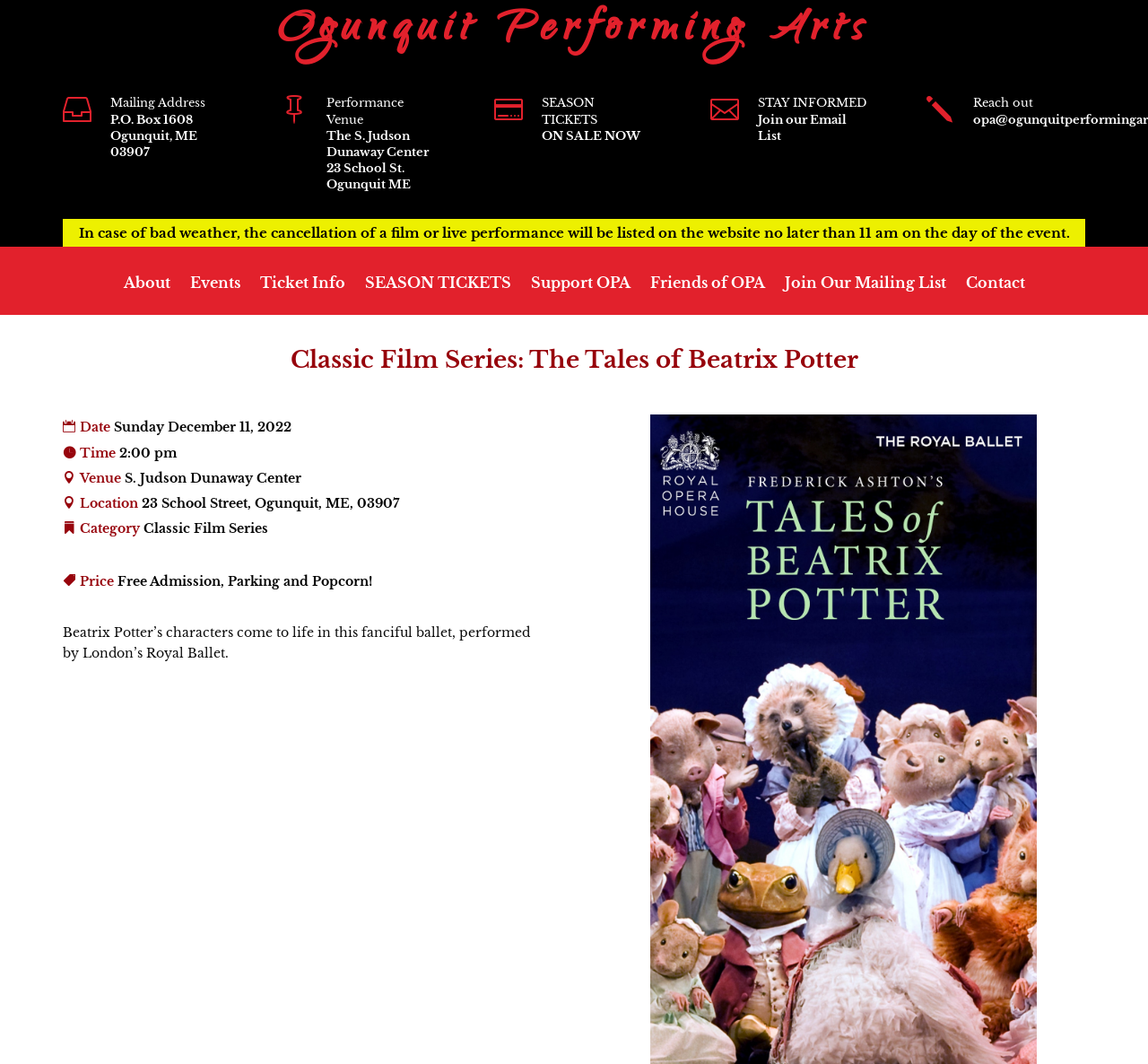Determine the coordinates of the bounding box that should be clicked to complete the instruction: "Click Contact". The coordinates should be represented by four float numbers between 0 and 1: [left, top, right, bottom].

[0.841, 0.26, 0.893, 0.296]